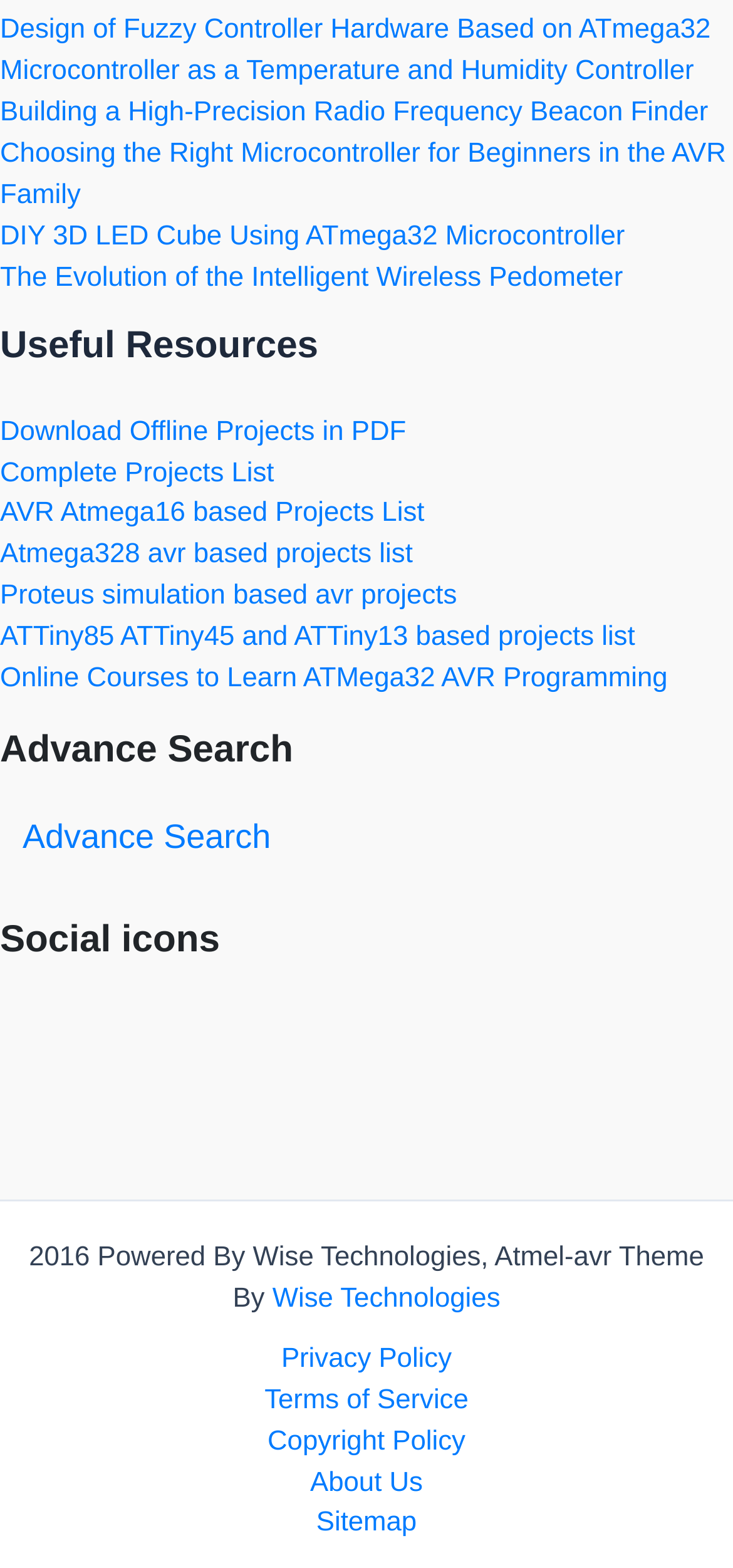Can you show the bounding box coordinates of the region to click on to complete the task described in the instruction: "Contact us today"?

None